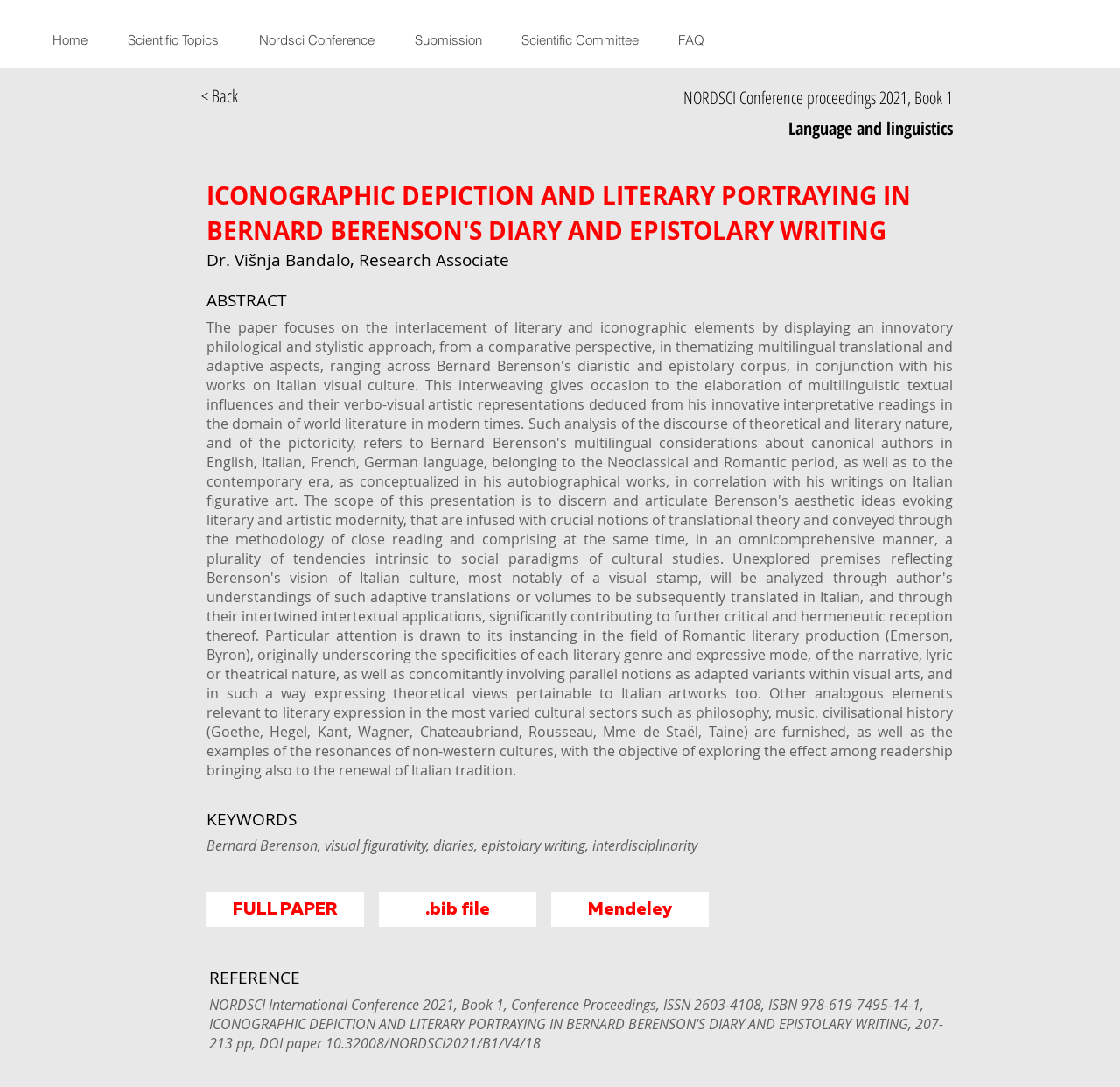Find the bounding box coordinates of the clickable area required to complete the following action: "export to Mendeley".

[0.492, 0.821, 0.633, 0.853]